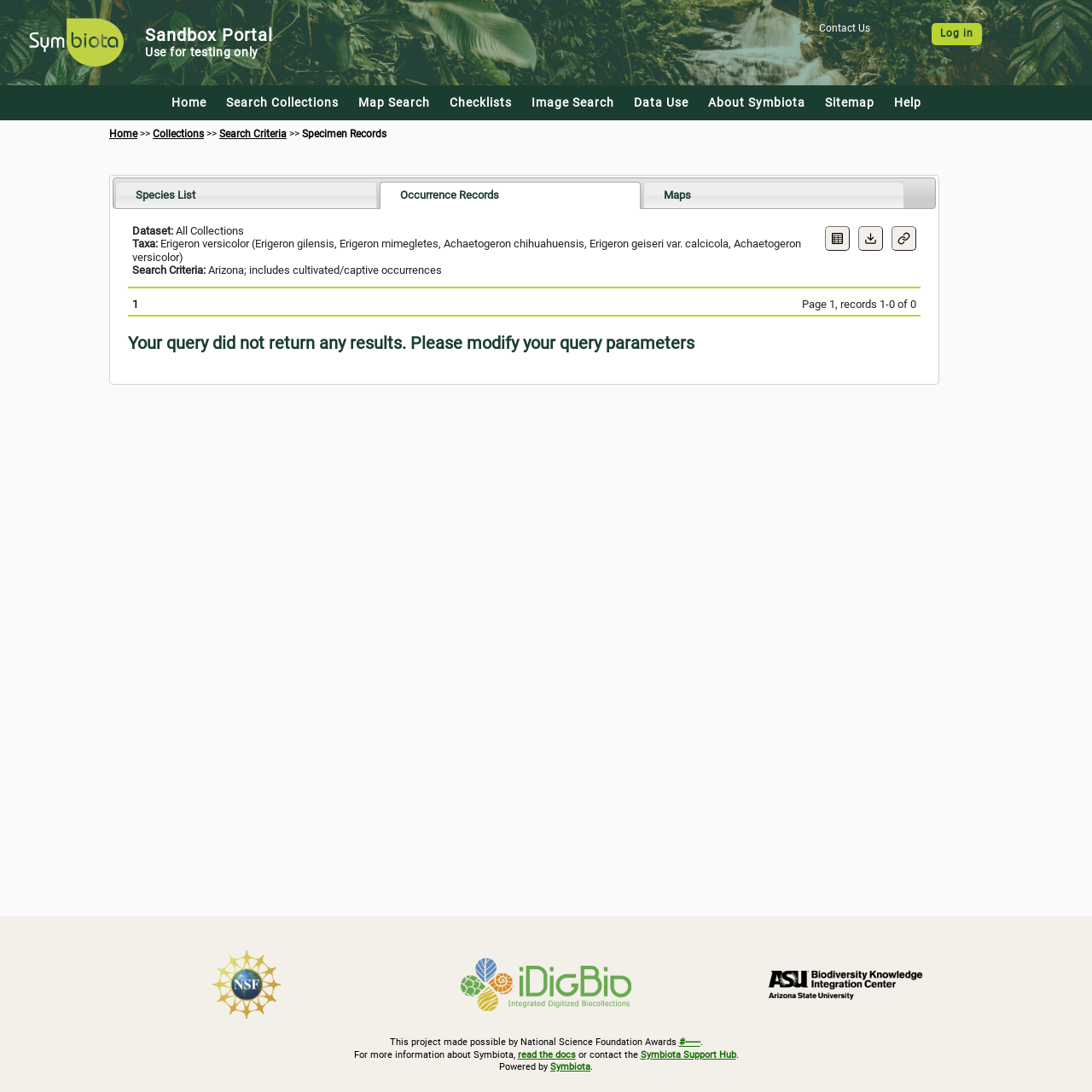Determine the bounding box coordinates of the region to click in order to accomplish the following instruction: "Go to Latest News". Provide the coordinates as four float numbers between 0 and 1, specifically [left, top, right, bottom].

None